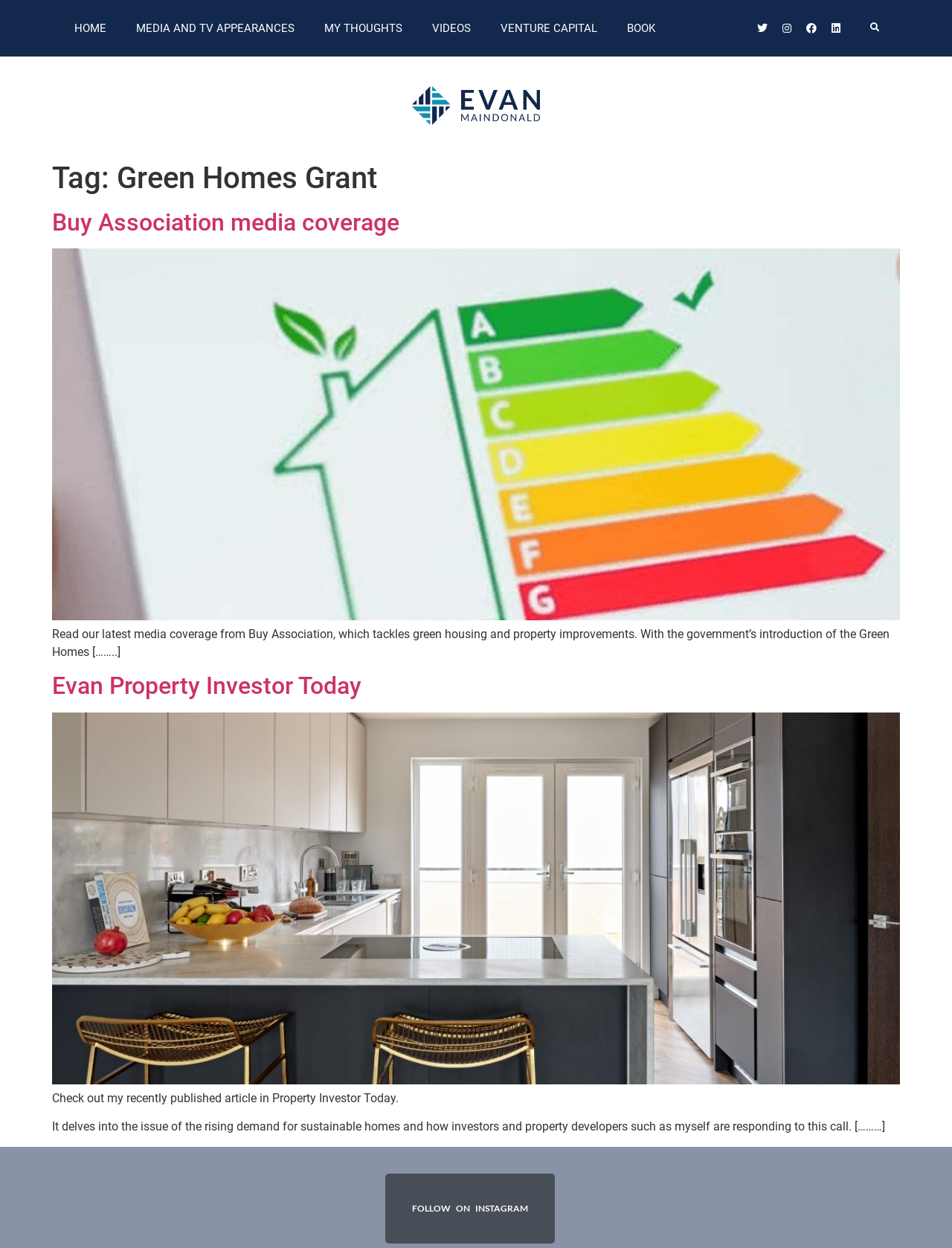Answer the question in a single word or phrase:
What is the topic of the article in Property Investor Today?

Sustainable homes